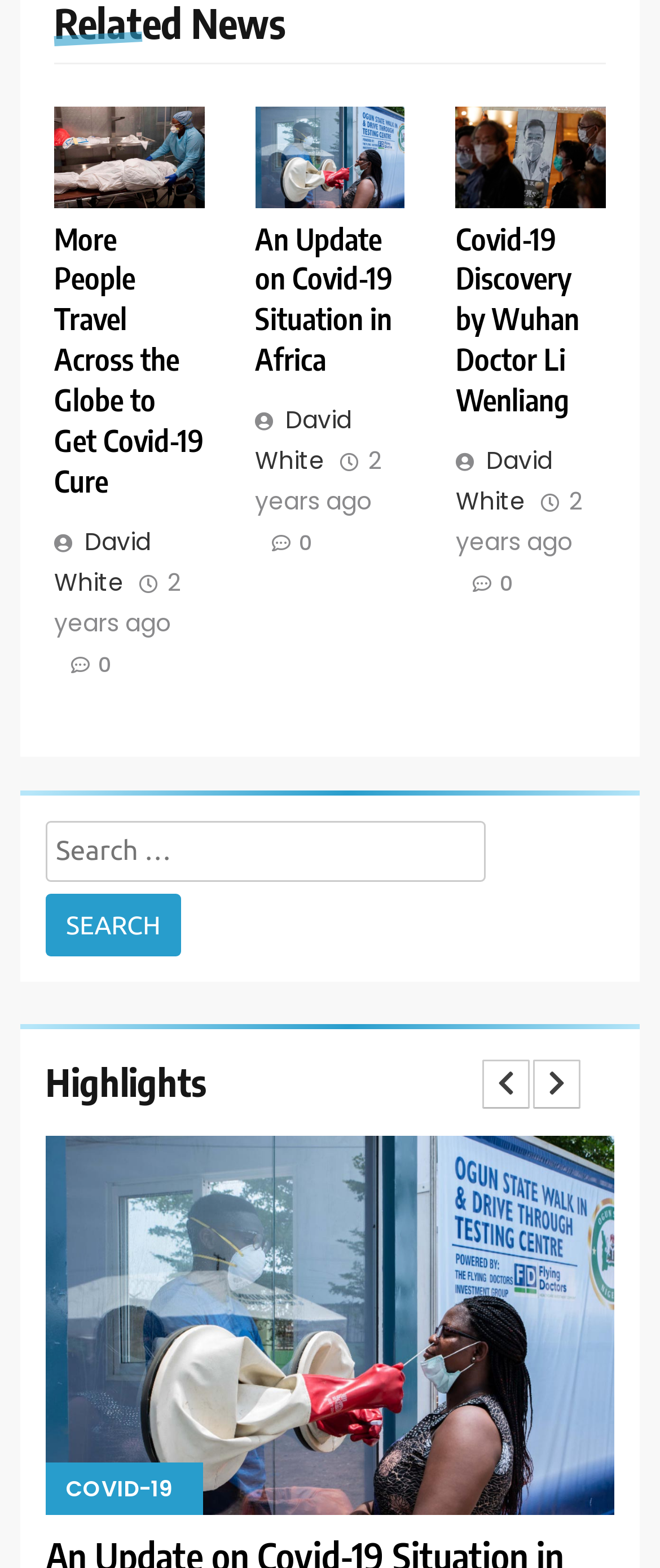Identify the bounding box for the UI element specified in this description: "COVID-19". The coordinates must be four float numbers between 0 and 1, formatted as [left, top, right, bottom].

[0.1, 0.94, 0.277, 0.959]